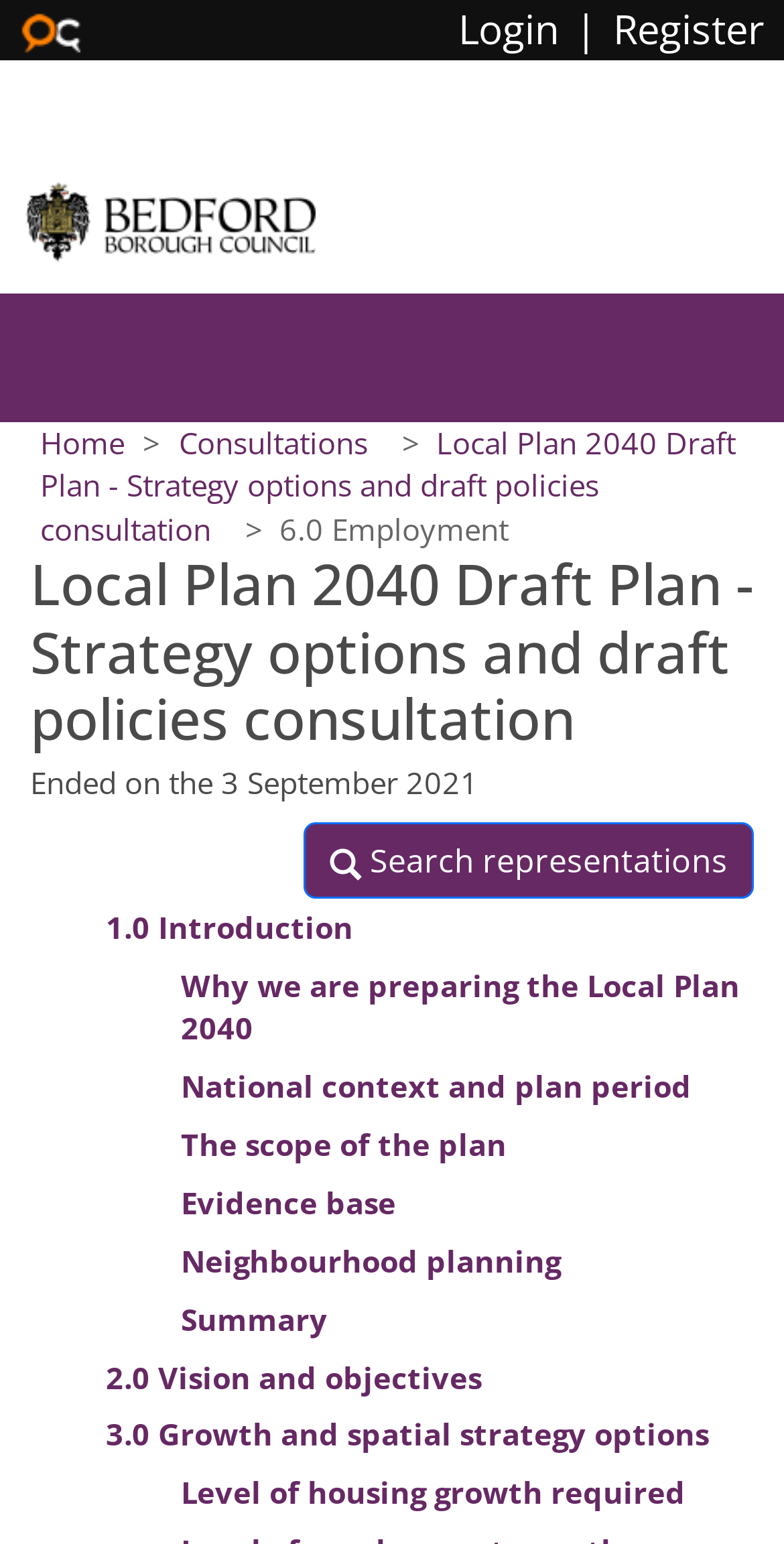Could you provide the bounding box coordinates for the portion of the screen to click to complete this instruction: "Learn about 'The Basics of Adjustable Beds'"?

None